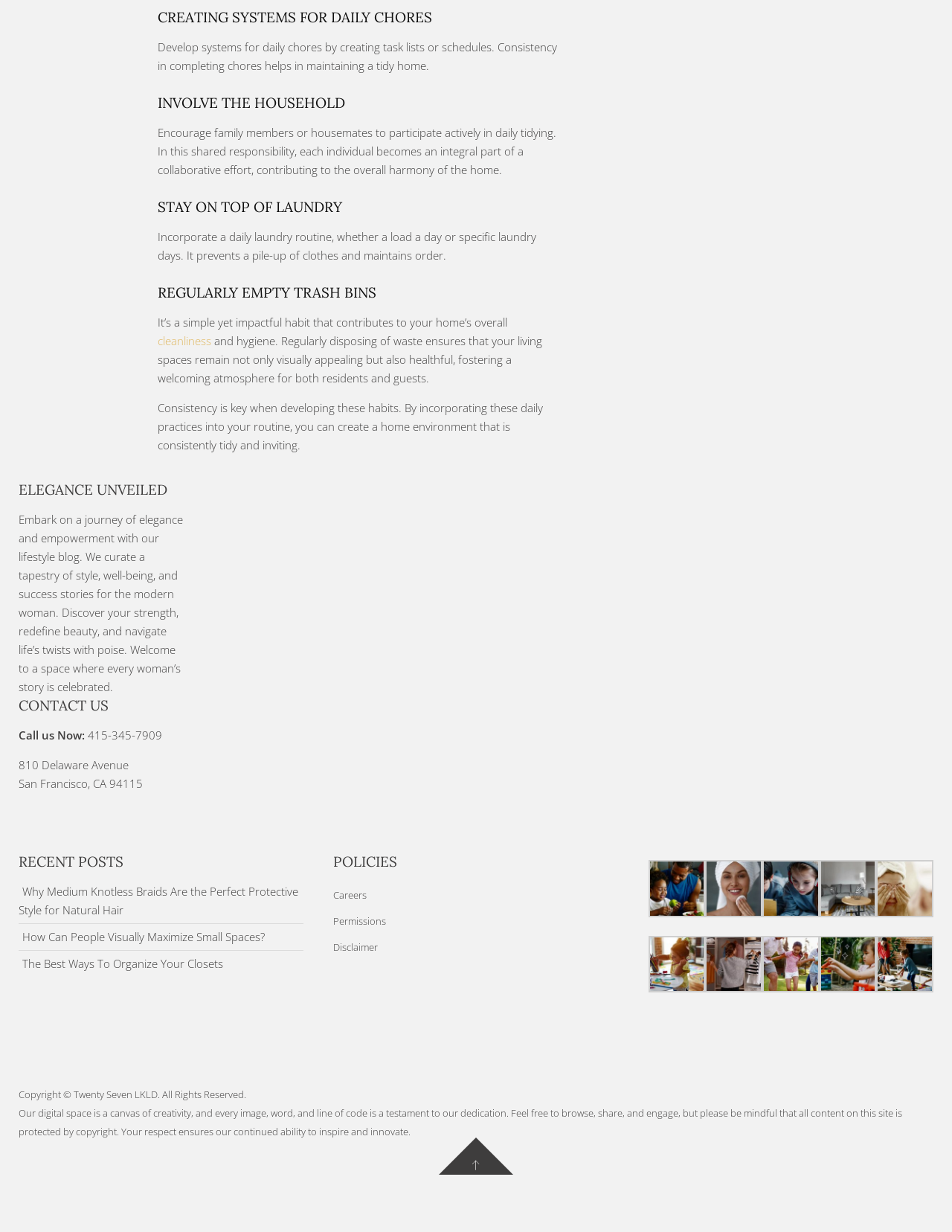How many contact details are provided on the webpage?
Answer the question with a single word or phrase derived from the image.

Three